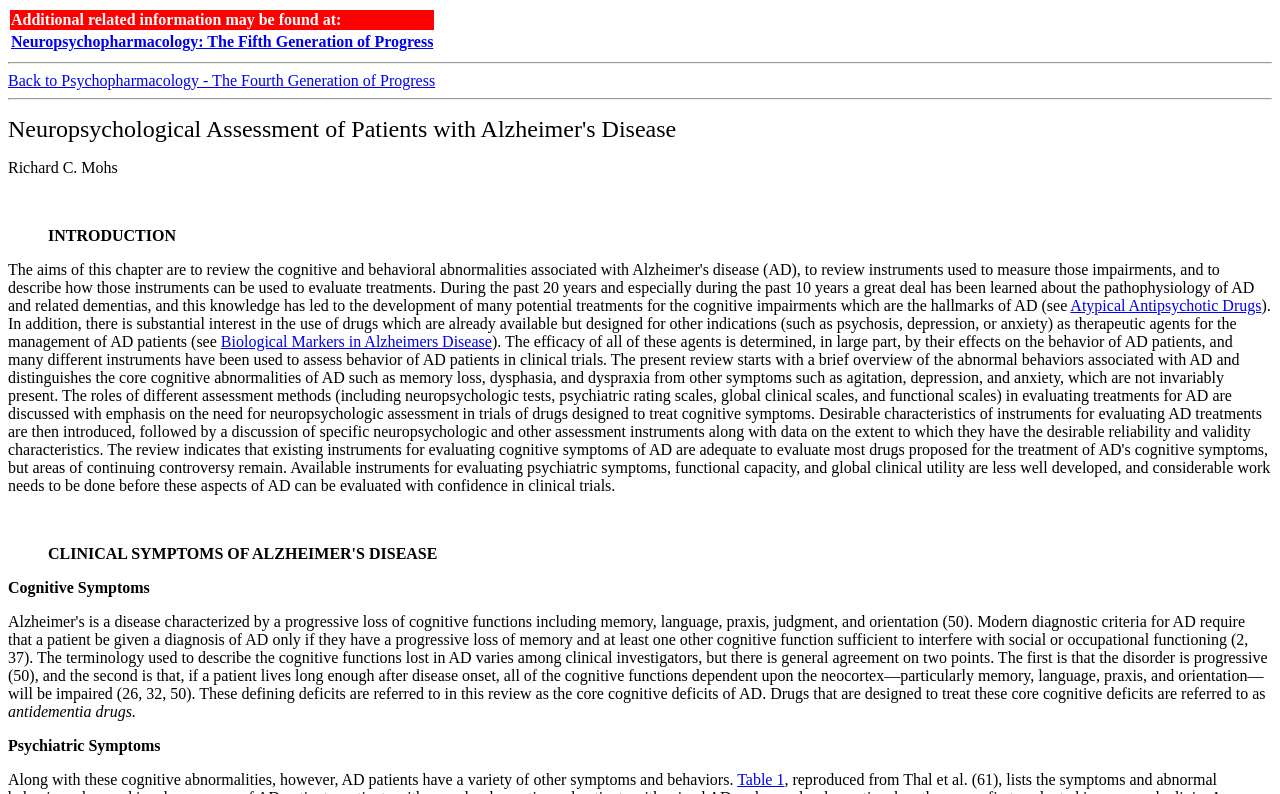How many links are there in the webpage?
Using the screenshot, give a one-word or short phrase answer.

4